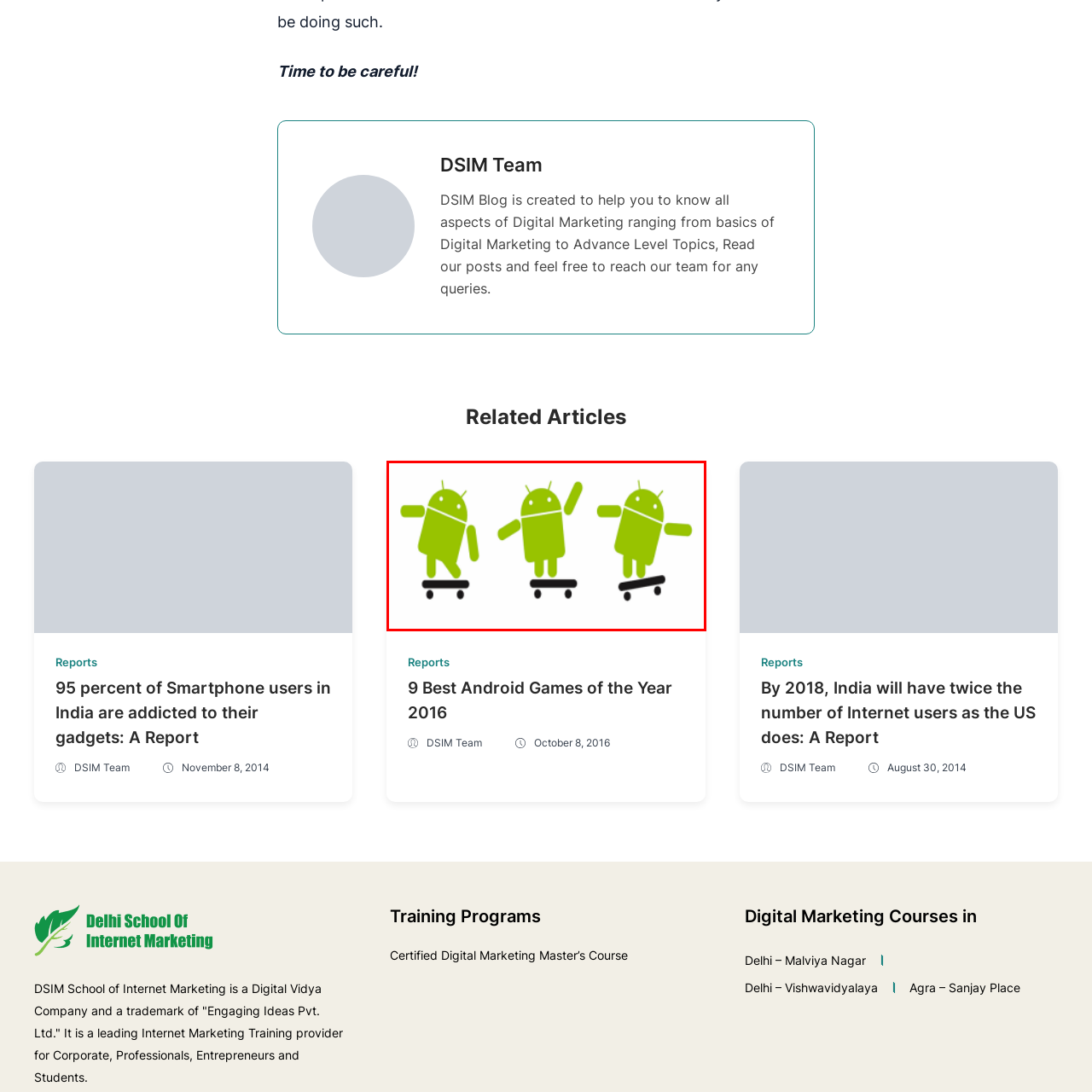What are the Android mascots doing?
Examine the red-bounded area in the image carefully and respond to the question with as much detail as possible.

According to the caption, the Android mascots are depicted in various poses while performing on skateboards, which implies that they are engaged in skateboarding activities.